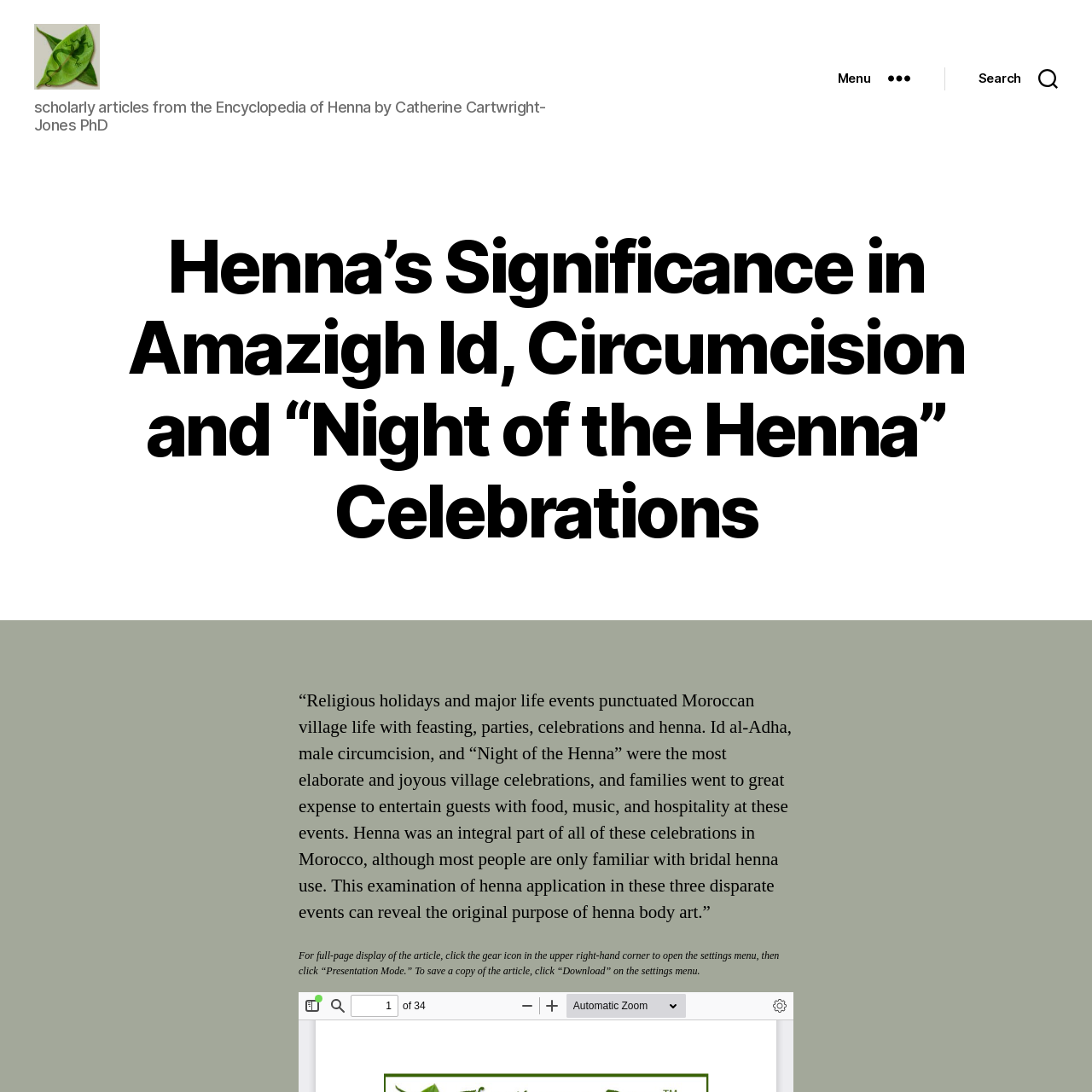Locate and generate the text content of the webpage's heading.

Henna’s Significance in Amazigh Id, Circumcision and “Night of the Henna” Celebrations